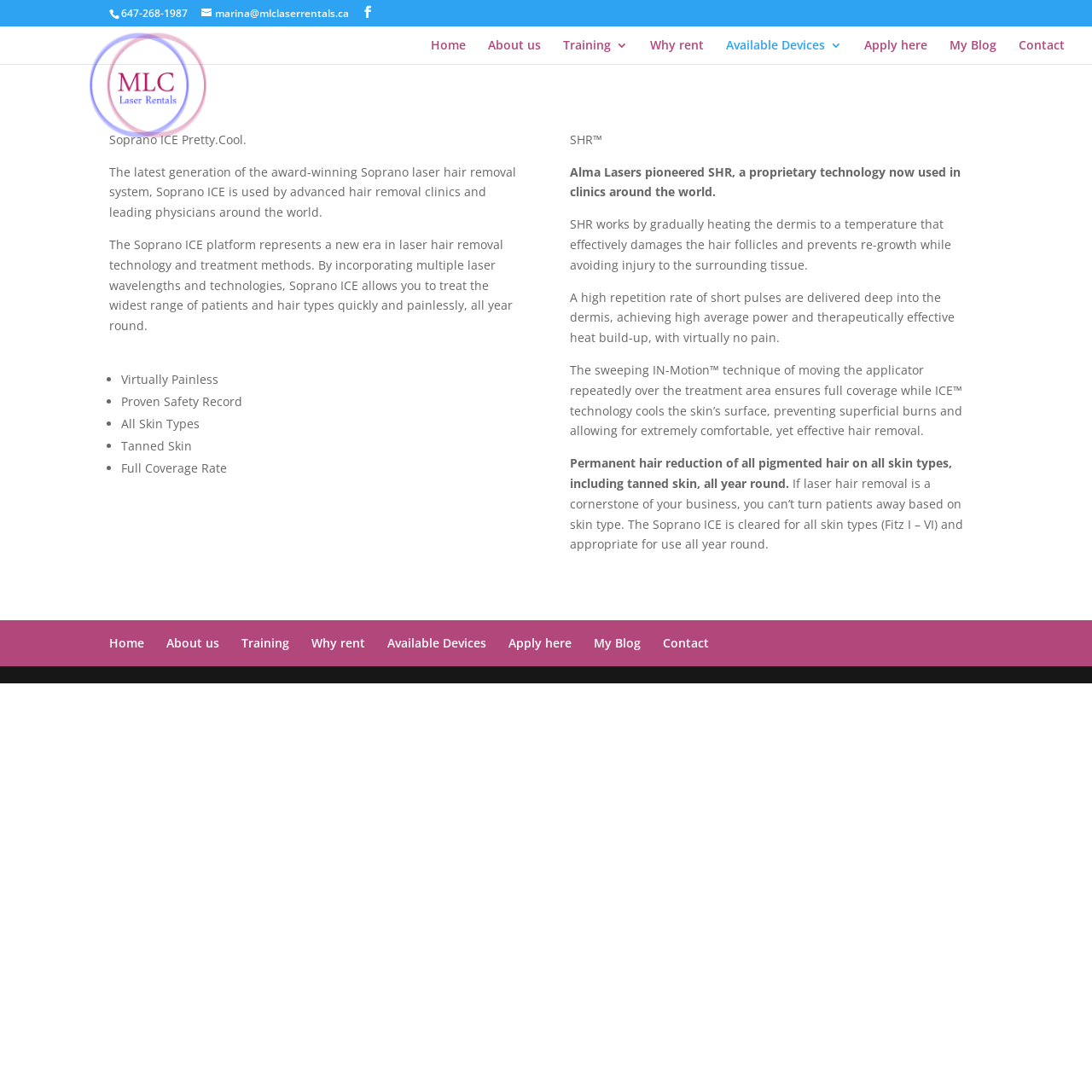Determine the bounding box coordinates of the UI element described below. Use the format (top-left x, top-left y, bottom-right x, bottom-right y) with floating point numbers between 0 and 1: marina@mlclaserrentals.ca

[0.184, 0.005, 0.32, 0.019]